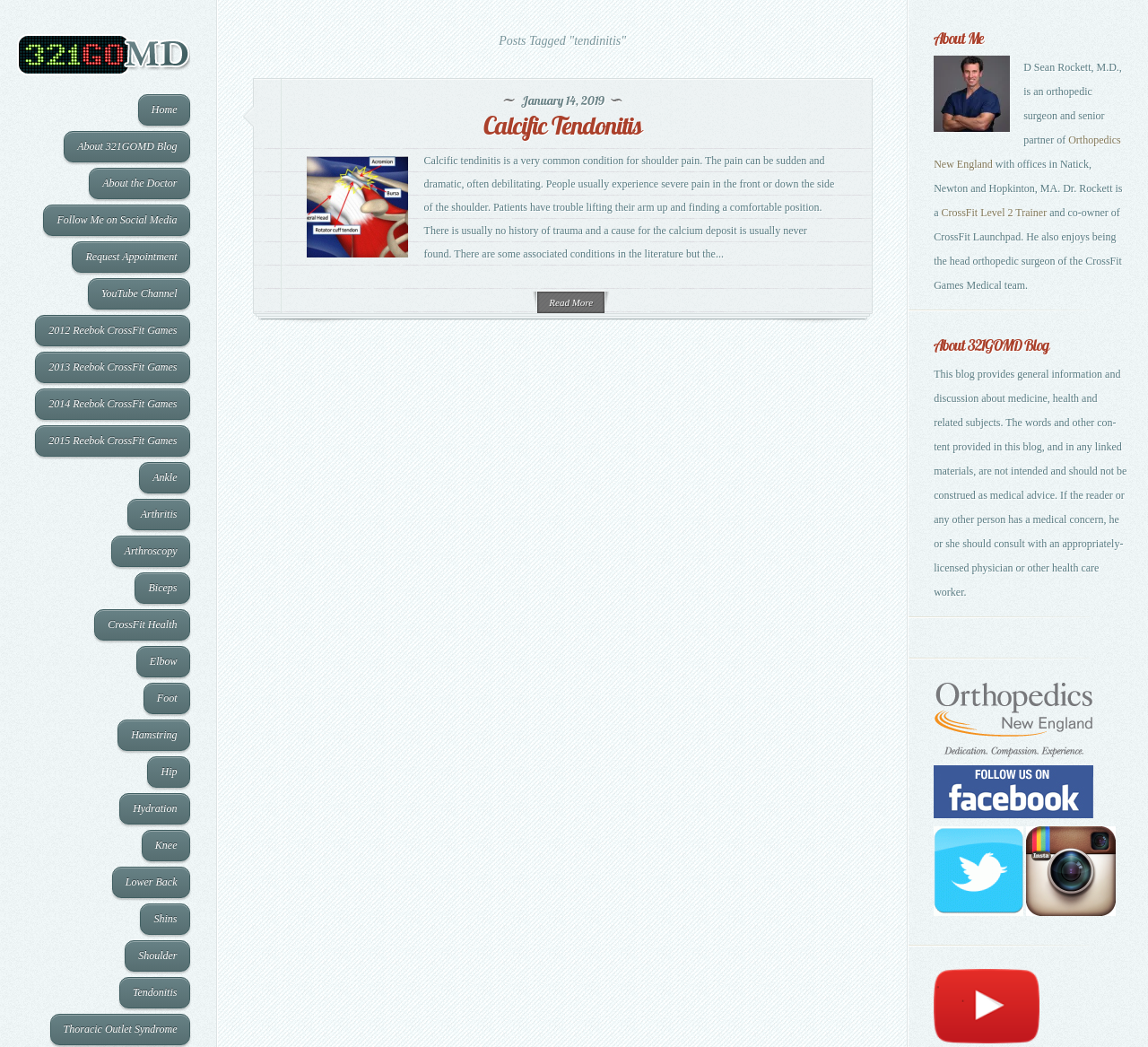Provide an in-depth caption for the contents of the webpage.

This webpage is about tendinitis and appears to be a blog or informational website. At the top, there is a logo with the text "321GOMD" and an image associated with it. Below the logo, there are several links to different sections of the website, including "Home", "About 321GOMD Blog", "About the Doctor", and others.

The main content of the page is divided into two sections. On the left, there is a list of links to various articles or posts, each with a title related to a specific medical condition, such as "Ankle", "Arthritis", "Biceps", and so on. These links are stacked vertically, with the most recent or prominent ones at the top.

On the right, there is a section with a heading "Posts Tagged 'tendinitis'". Below this heading, there is an article with the title "Calcific Tendonitis". The article includes a brief summary, an image, and a "Read More" link. The text describes calcific tendinitis as a common condition causing shoulder pain, with symptoms and associated conditions.

Further down the page, there is a section about the author, Dr. Sean Rockett, an orthopedic surgeon and CrossFit Level 2 Trainer. This section includes a brief bio, an image, and links to his affiliations.

The page also includes a disclaimer about the content not being intended as medical advice and a section with links to social media and other online platforms. At the bottom, there are several images and links, possibly related to the website's social media presence or other external resources.